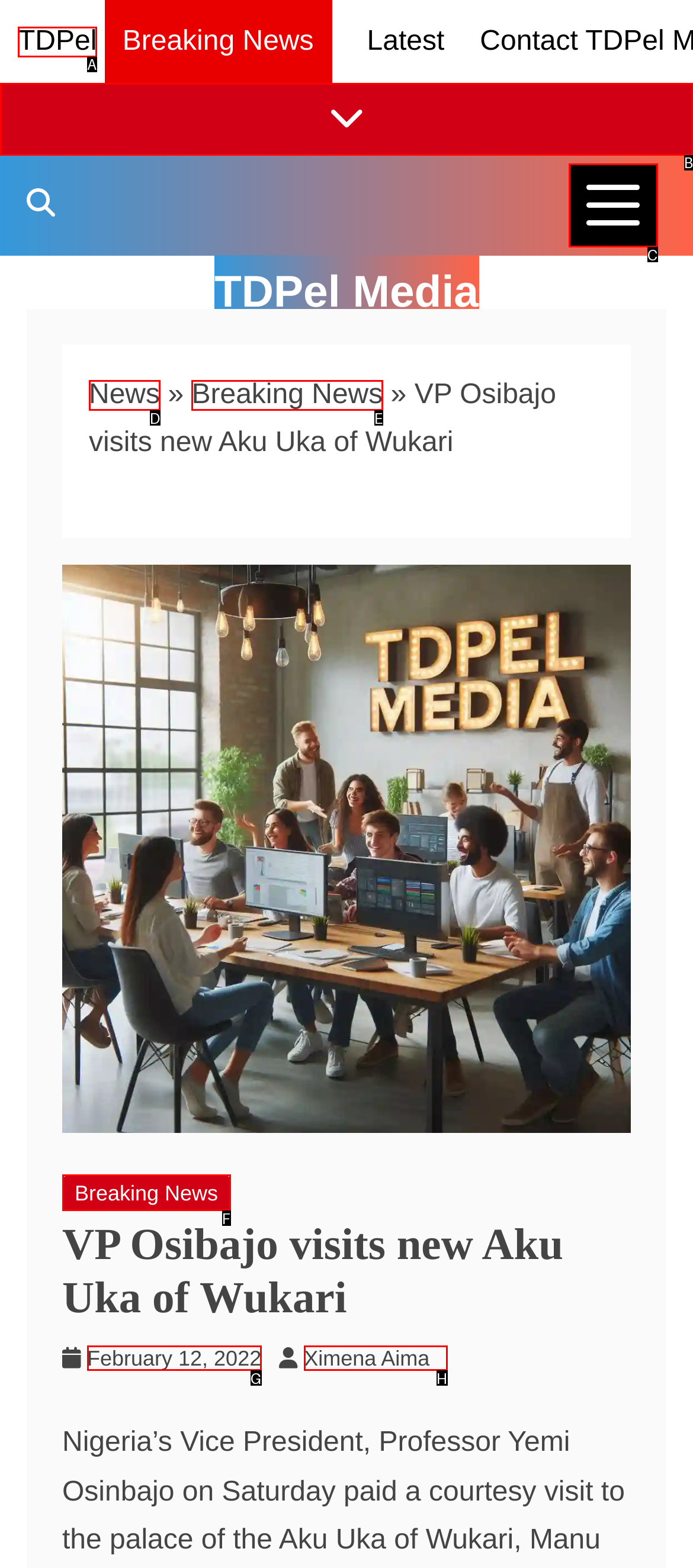Please indicate which HTML element to click in order to fulfill the following task: show news links Respond with the letter of the chosen option.

B